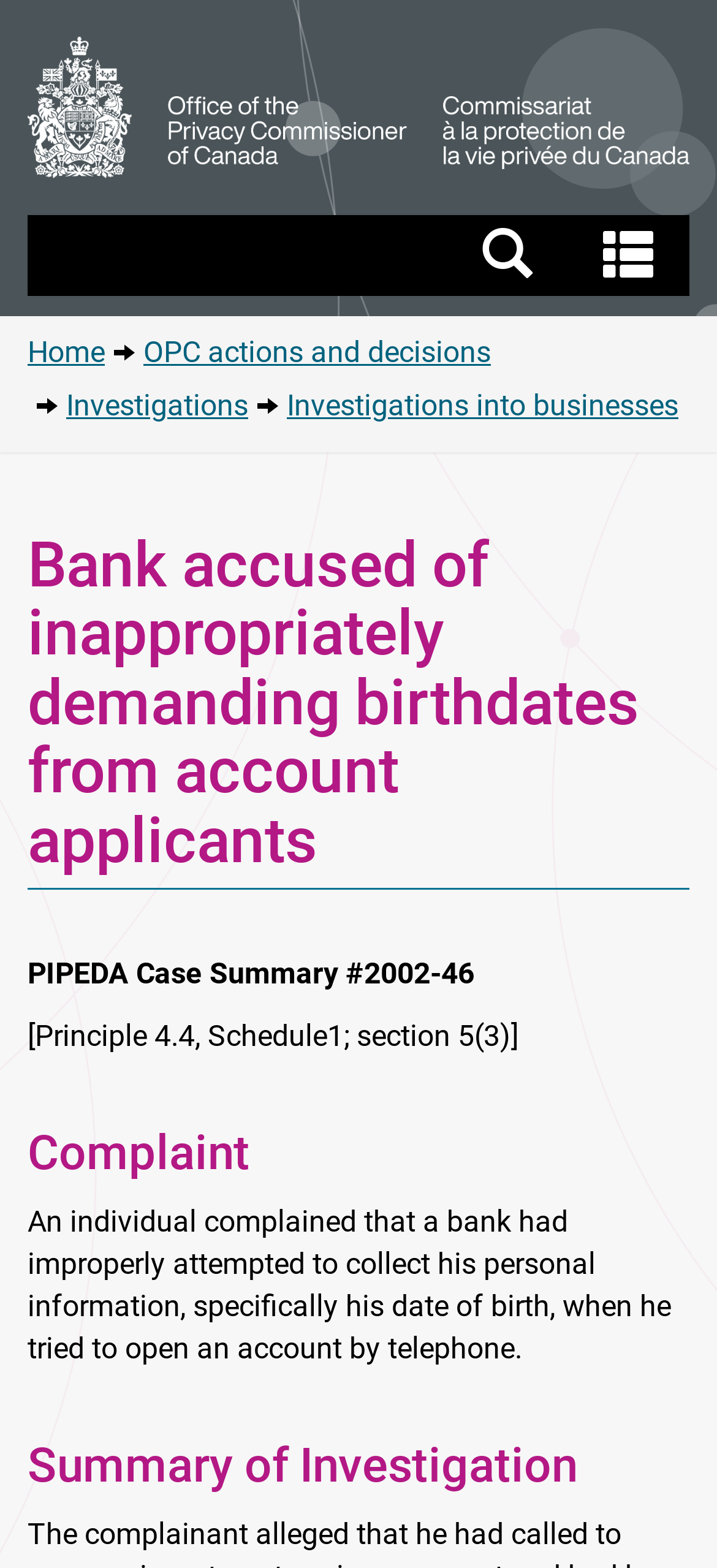Provide an in-depth description of the elements and layout of the webpage.

The webpage is about a PIPEDA case summary, specifically case #2002-46, where a bank is accused of inappropriately demanding birthdates from account applicants. 

At the top of the page, there are two links, "Skip to main content" and "Switch to basic HTML version", positioned side by side, almost centered horizontally. Below them, there is a large OPC logo, which is also a link, taking up most of the width of the page.

On the left side of the page, there is a search and menus region, which contains a heading, a button, and a search icon. Below this region, there is a navigation section, which displays the user's current location, with links to "Home", "OPC actions and decisions", "Investigations", and "Investigations into businesses".

The main content of the page is divided into sections. The first section has a heading that summarizes the case, followed by a subheading with the case number and relevant principles and sections. Below this, there is a section about the complaint, which describes the issue in detail. The final section is a summary of the investigation.

There are a total of 7 links on the page, 2 of which are at the top, 4 in the navigation section, and 1 is the OPC logo. There is 1 image on the page, which is the OPC logo. There are 5 headings and 4 blocks of static text, which provide the main content of the page.